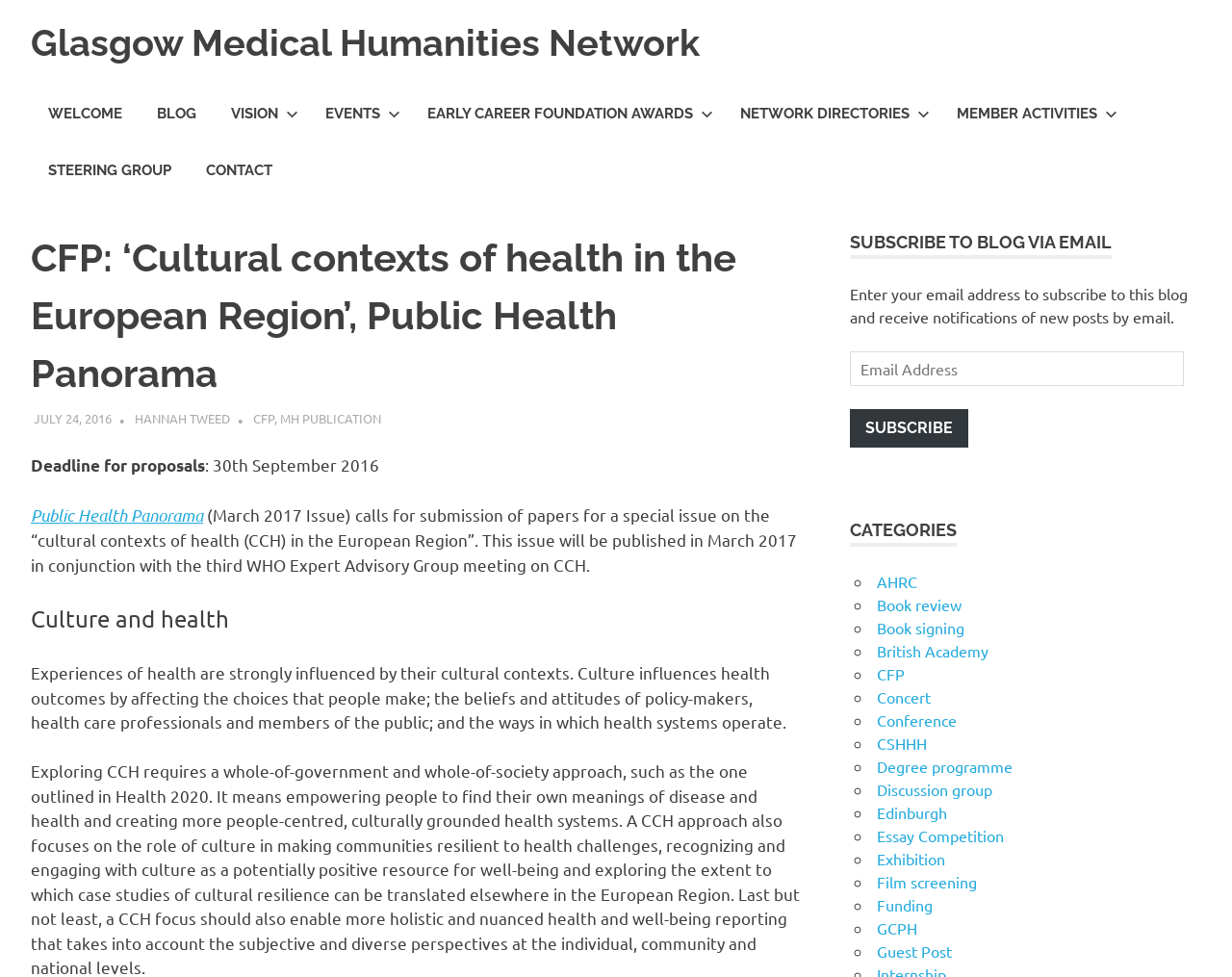Please determine the bounding box coordinates for the UI element described as: "AHRC".

[0.712, 0.585, 0.745, 0.605]